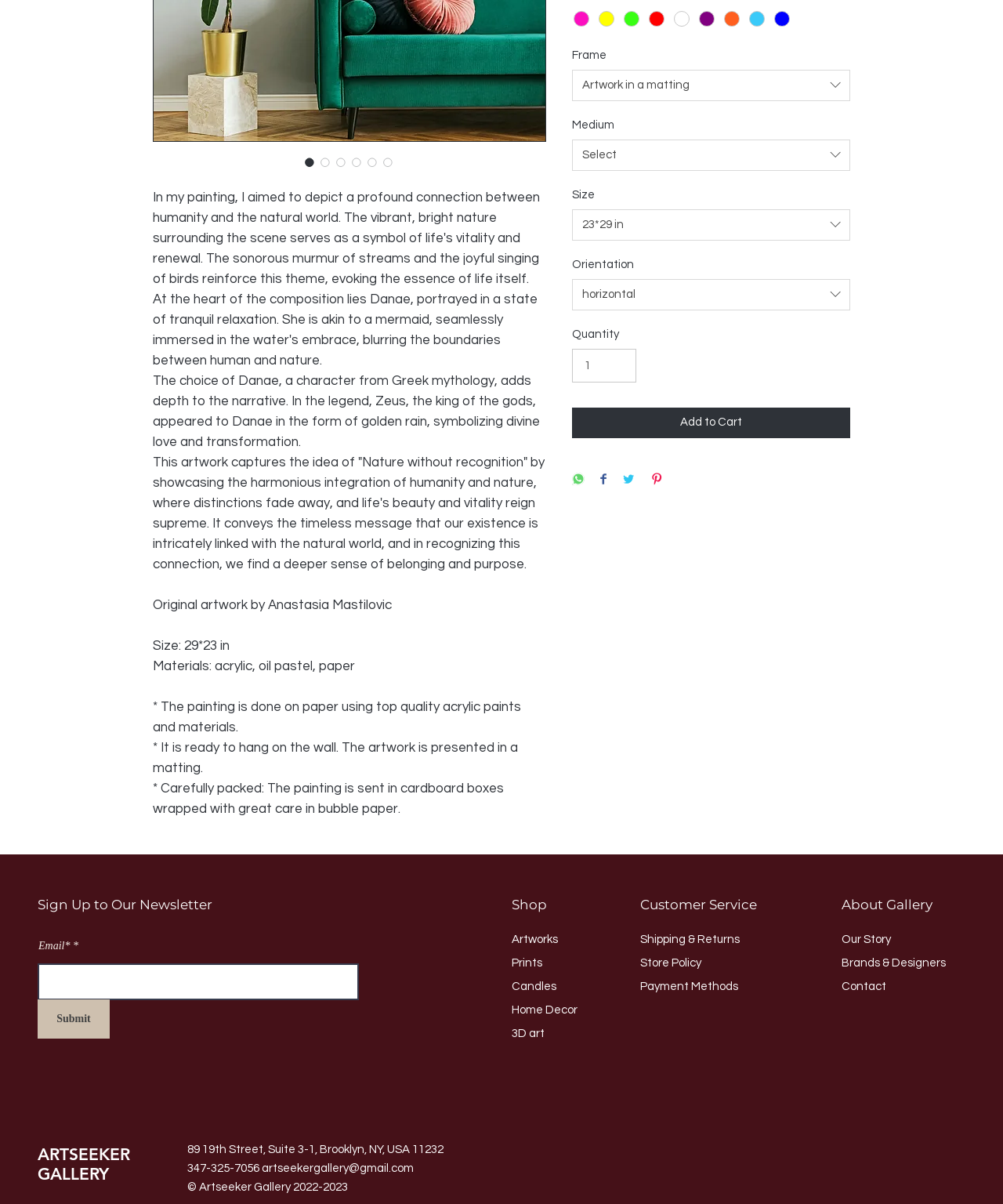Determine the bounding box coordinates (top-left x, top-left y, bottom-right x, bottom-right y) of the UI element described in the following text: 23*29 in

[0.57, 0.174, 0.848, 0.2]